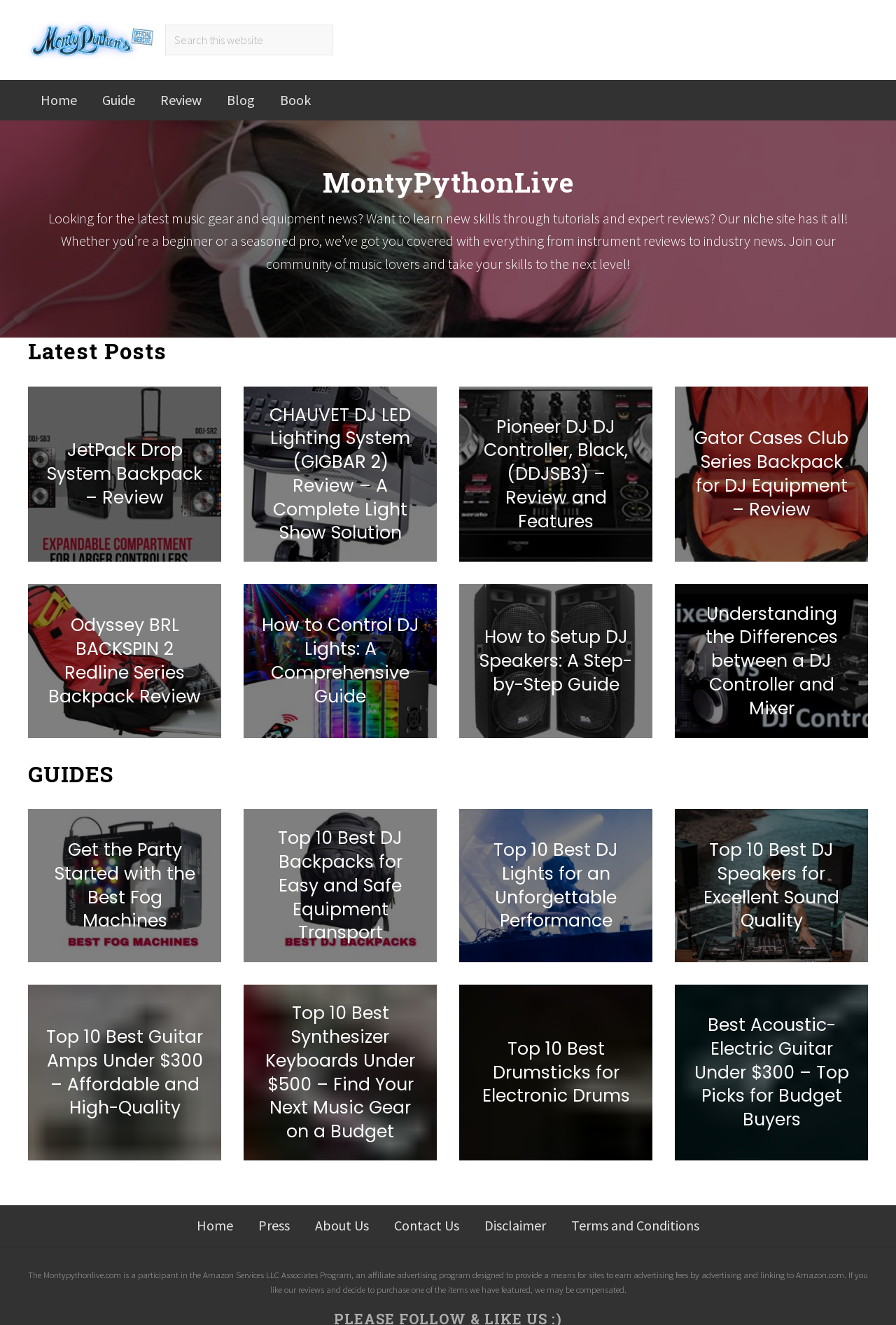Locate the bounding box coordinates of the area where you should click to accomplish the instruction: "Learn how to control DJ lights".

[0.054, 0.463, 0.224, 0.535]